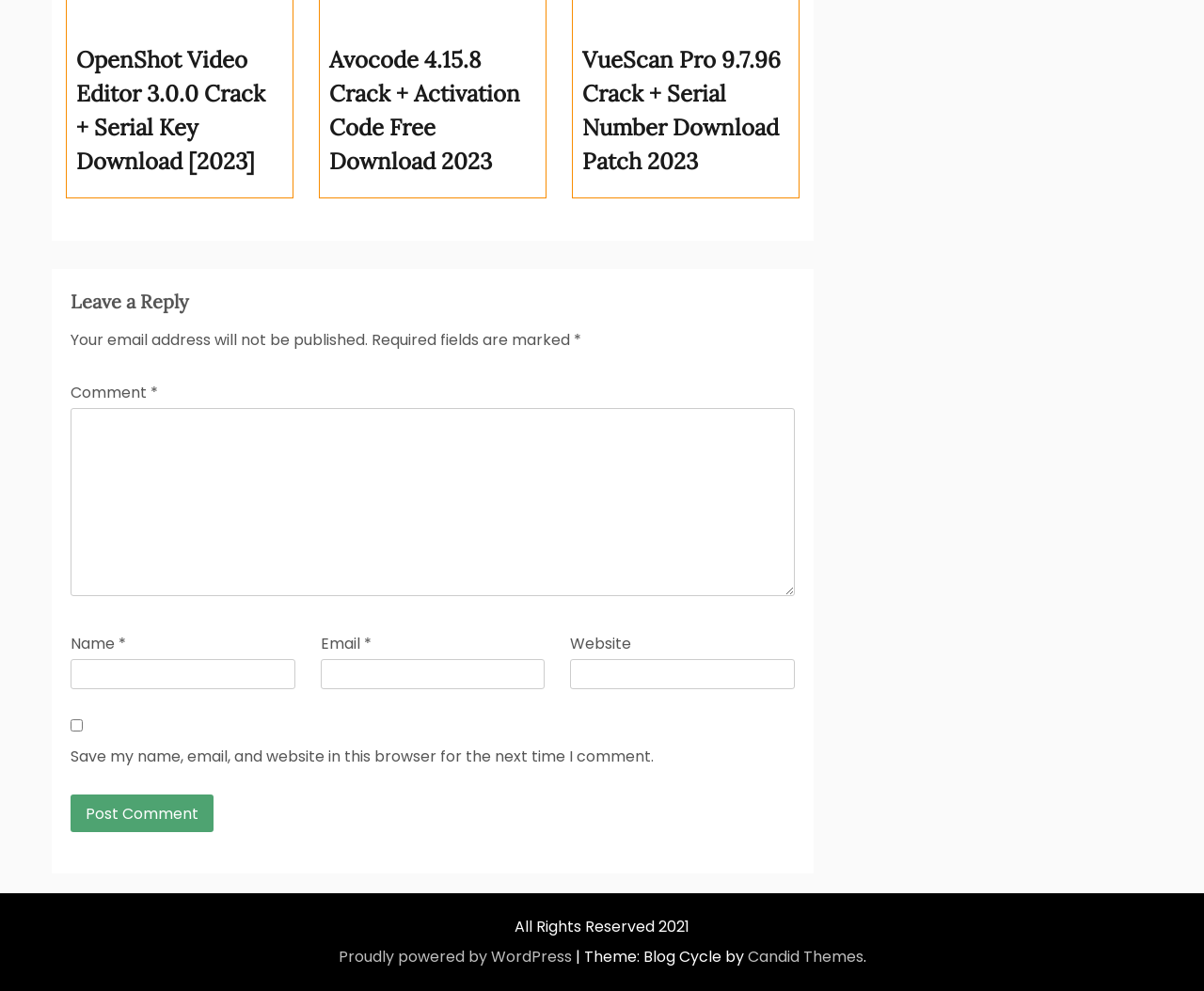Determine the bounding box coordinates for the element that should be clicked to follow this instruction: "Visit Candid Themes". The coordinates should be given as four float numbers between 0 and 1, in the format [left, top, right, bottom].

[0.621, 0.954, 0.717, 0.976]